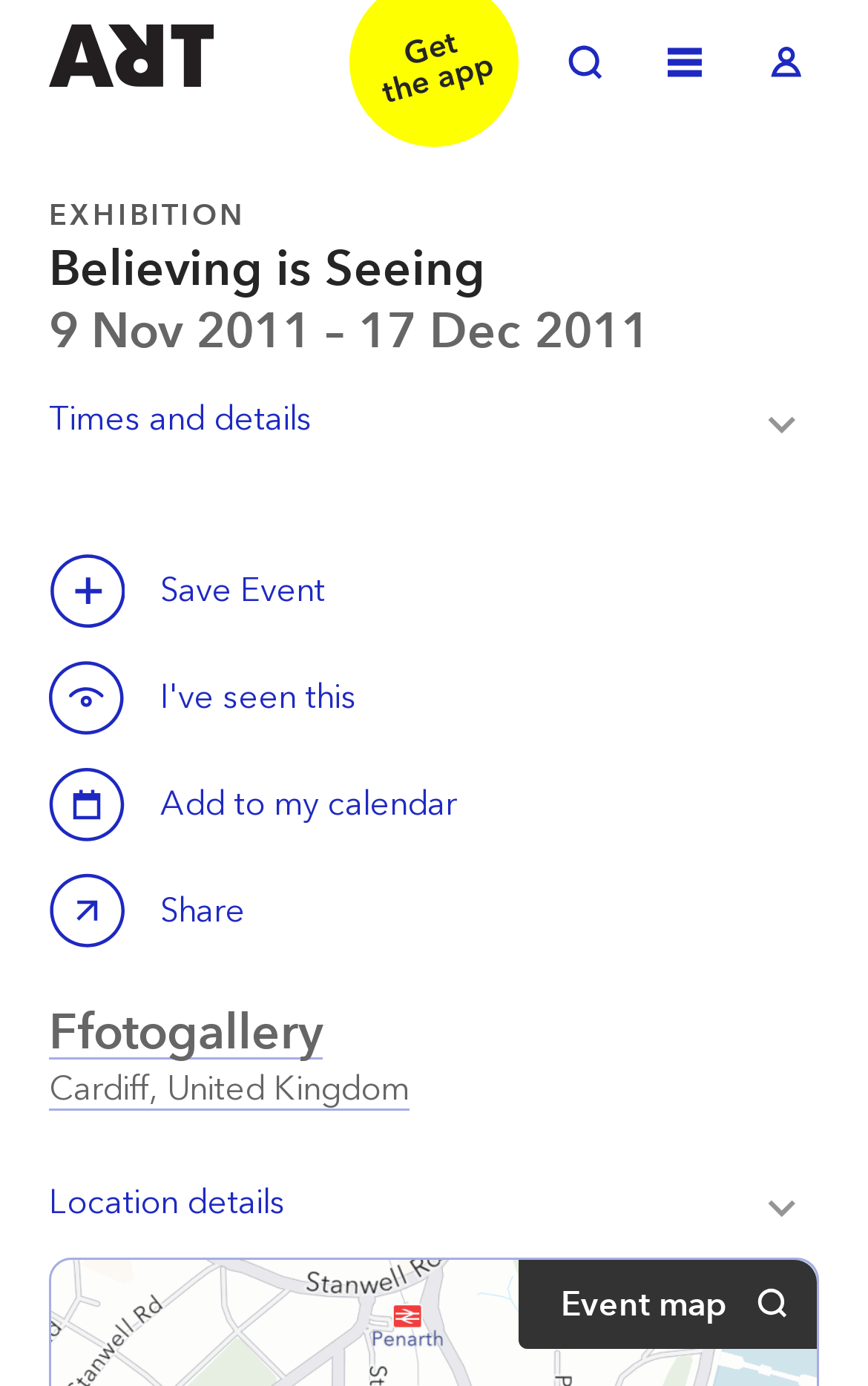Please determine the bounding box coordinates of the element's region to click for the following instruction: "View exhibition details".

[0.056, 0.262, 0.944, 0.342]